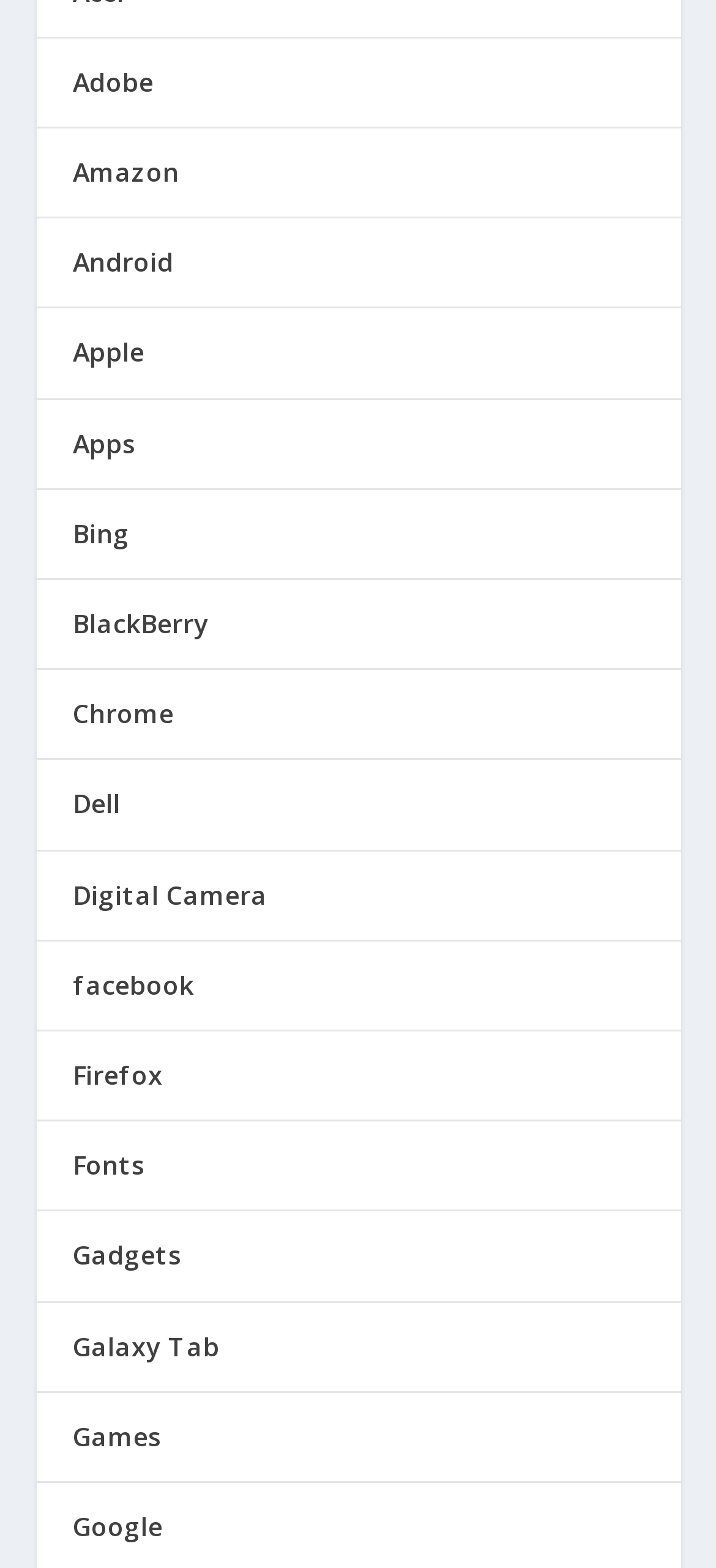Find the bounding box coordinates of the clickable area required to complete the following action: "Visit Facebook".

None